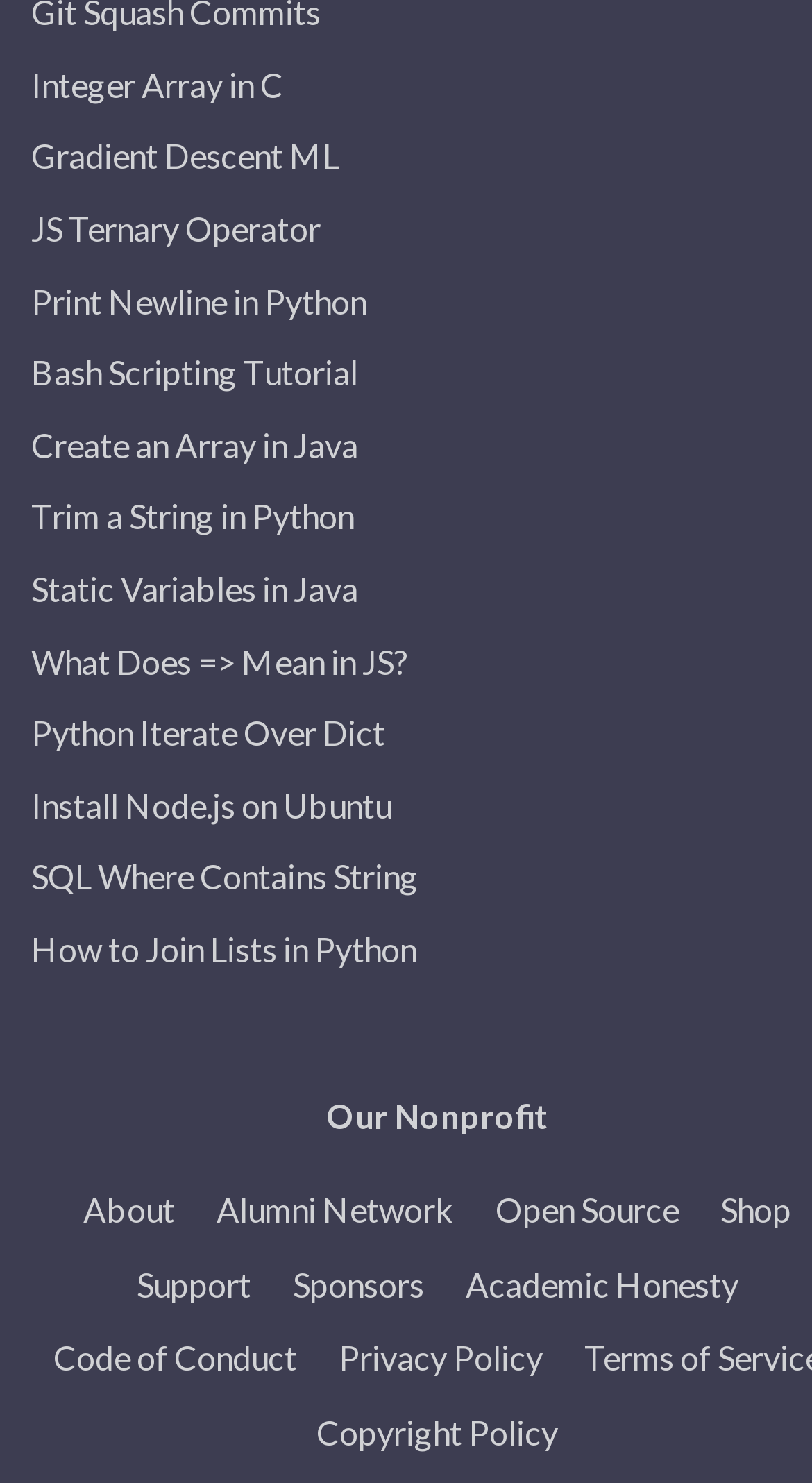Determine the bounding box coordinates of the clickable element necessary to fulfill the instruction: "Visit the About page". Provide the coordinates as four float numbers within the 0 to 1 range, i.e., [left, top, right, bottom].

[0.077, 0.791, 0.241, 0.841]